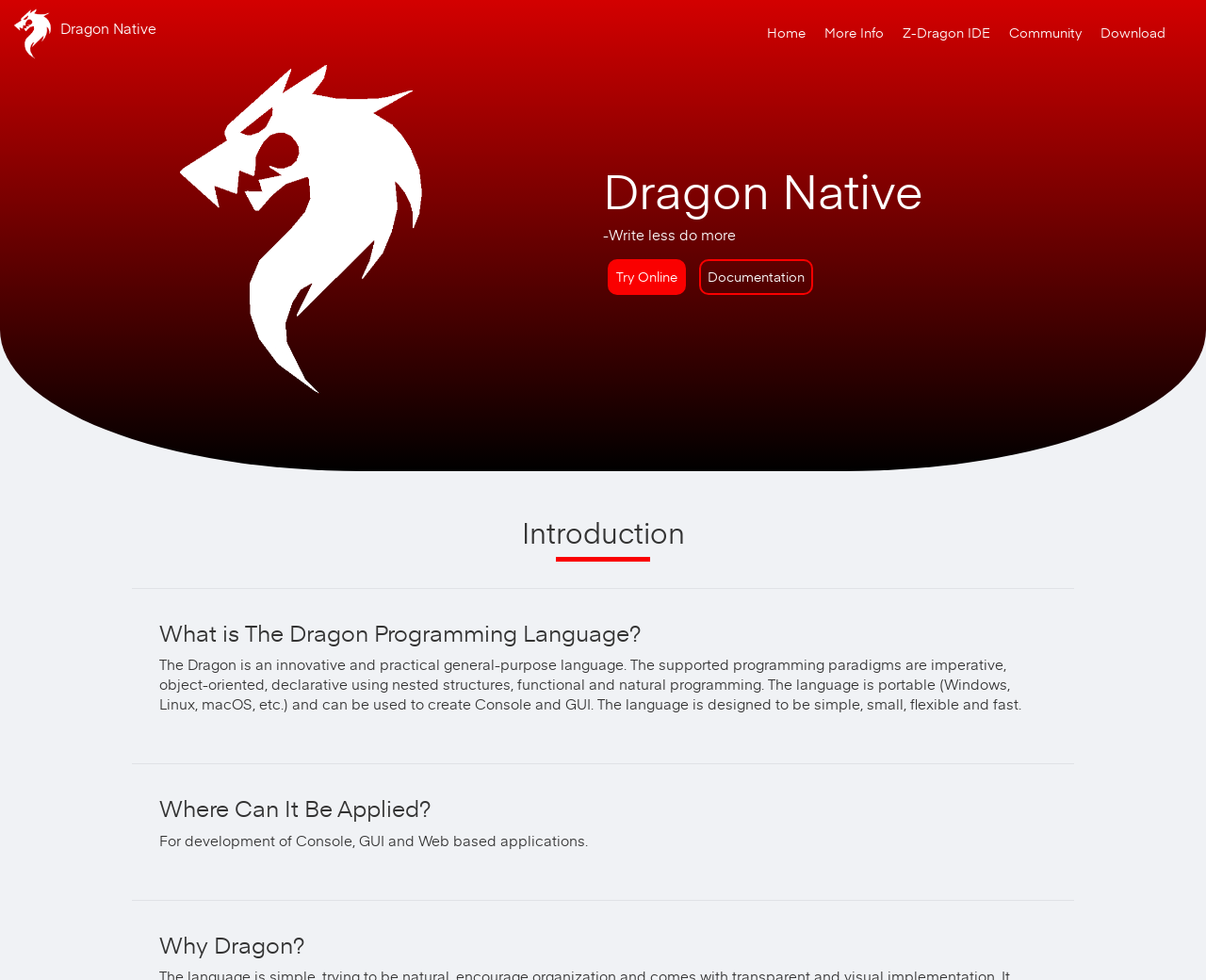Where can the Dragon programming language be applied?
Look at the image and respond with a one-word or short-phrase answer.

Console, GUI, Web